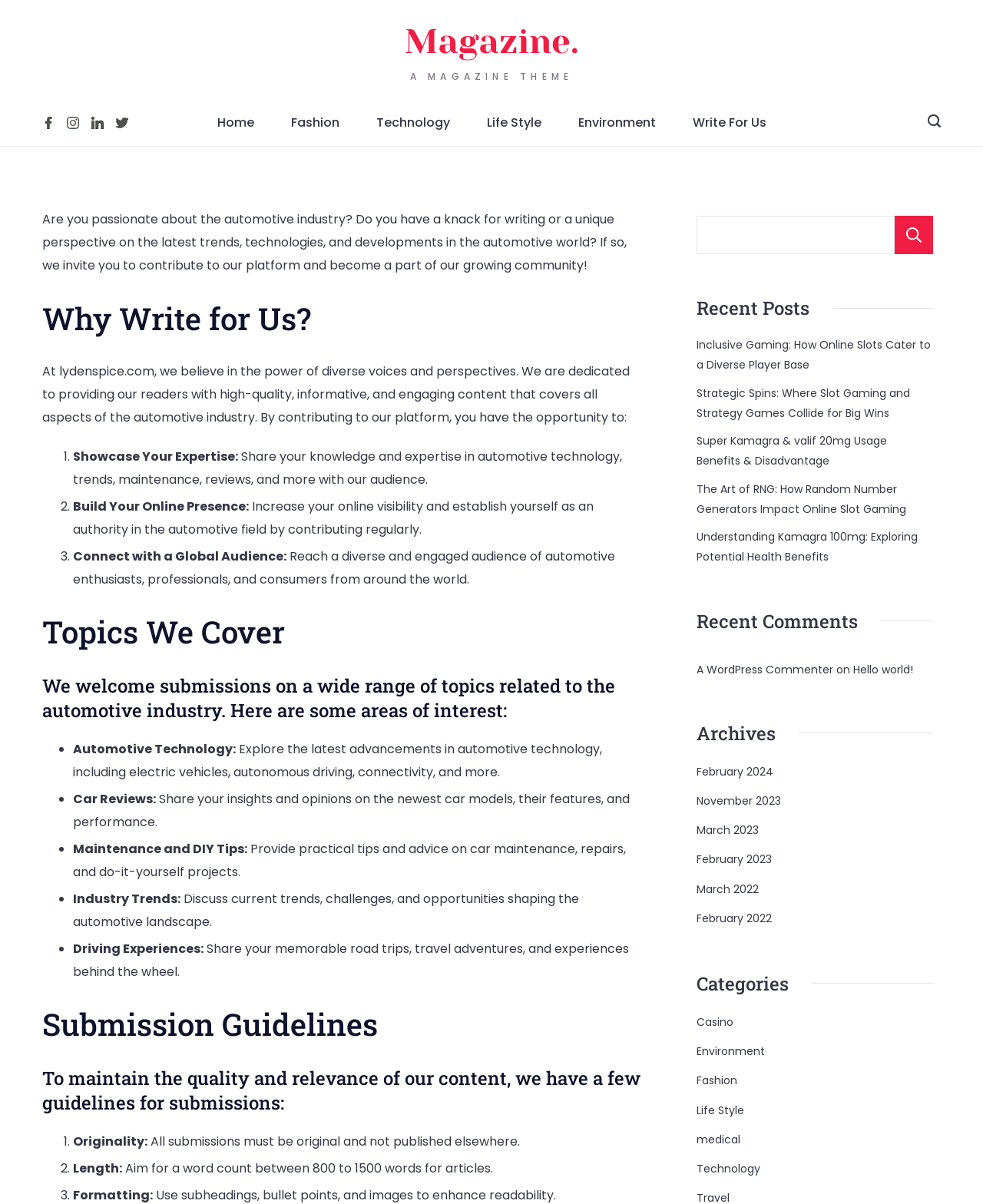Please specify the bounding box coordinates of the clickable section necessary to execute the following command: "View archives for February 2024".

[0.709, 0.632, 0.787, 0.649]